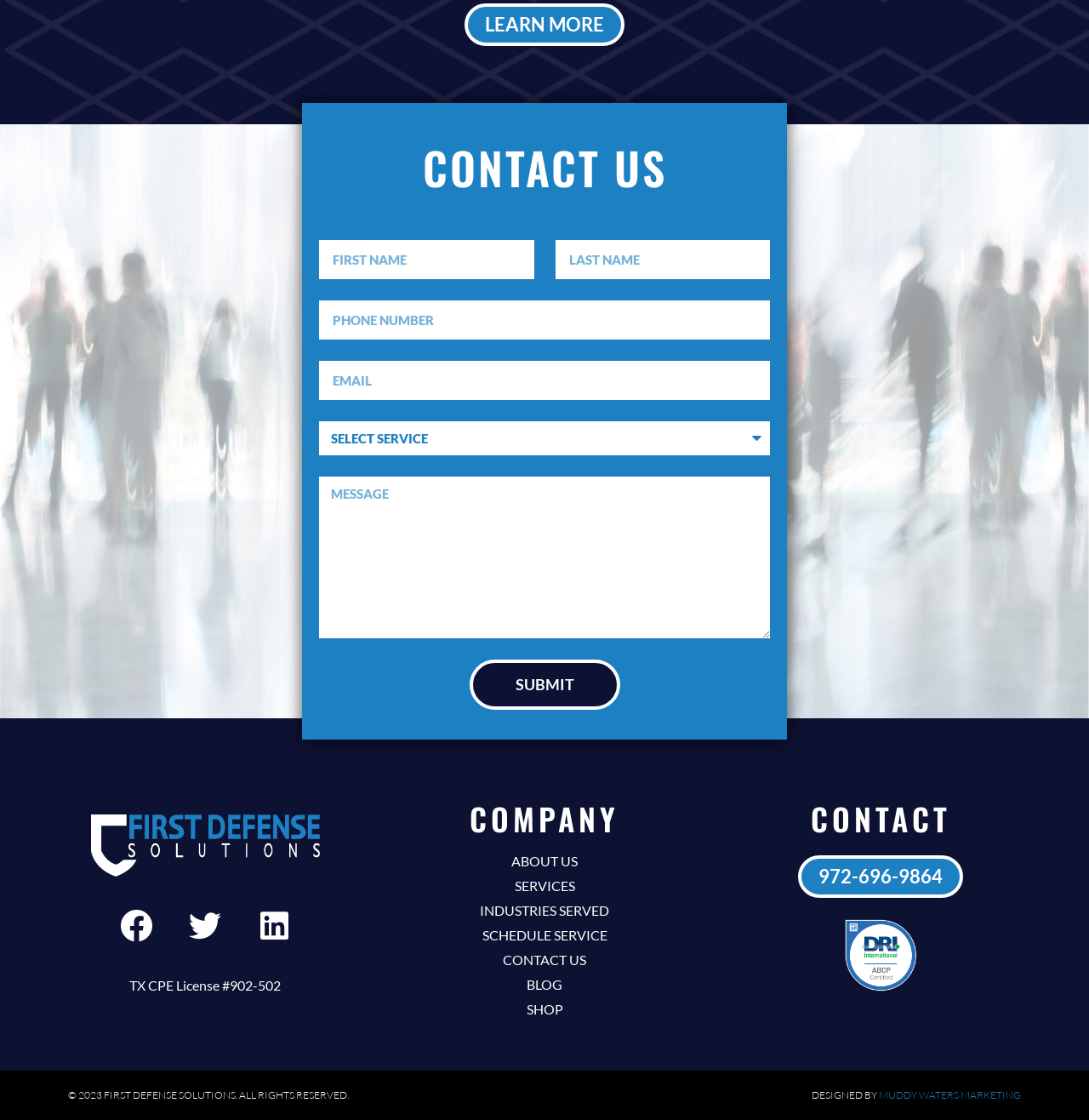Determine the bounding box coordinates for the area you should click to complete the following instruction: "visit the ABOUT US page".

[0.322, 0.76, 0.678, 0.778]